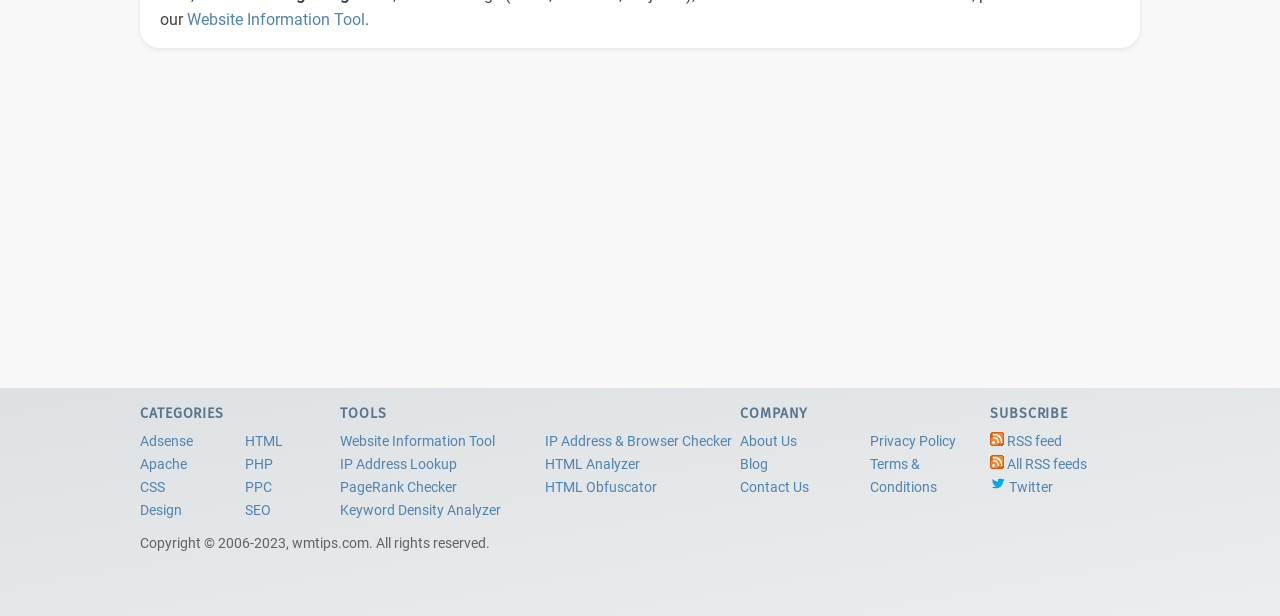Provide the bounding box coordinates of the section that needs to be clicked to accomplish the following instruction: "Browse Adsense category."

[0.109, 0.703, 0.151, 0.731]